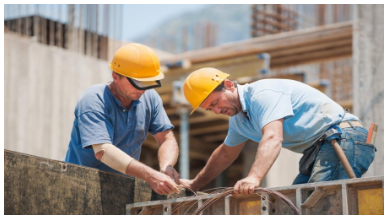What is the theme of the article associated with this image?
Using the image provided, answer with just one word or phrase.

How to Identify and Manage Structural Damage